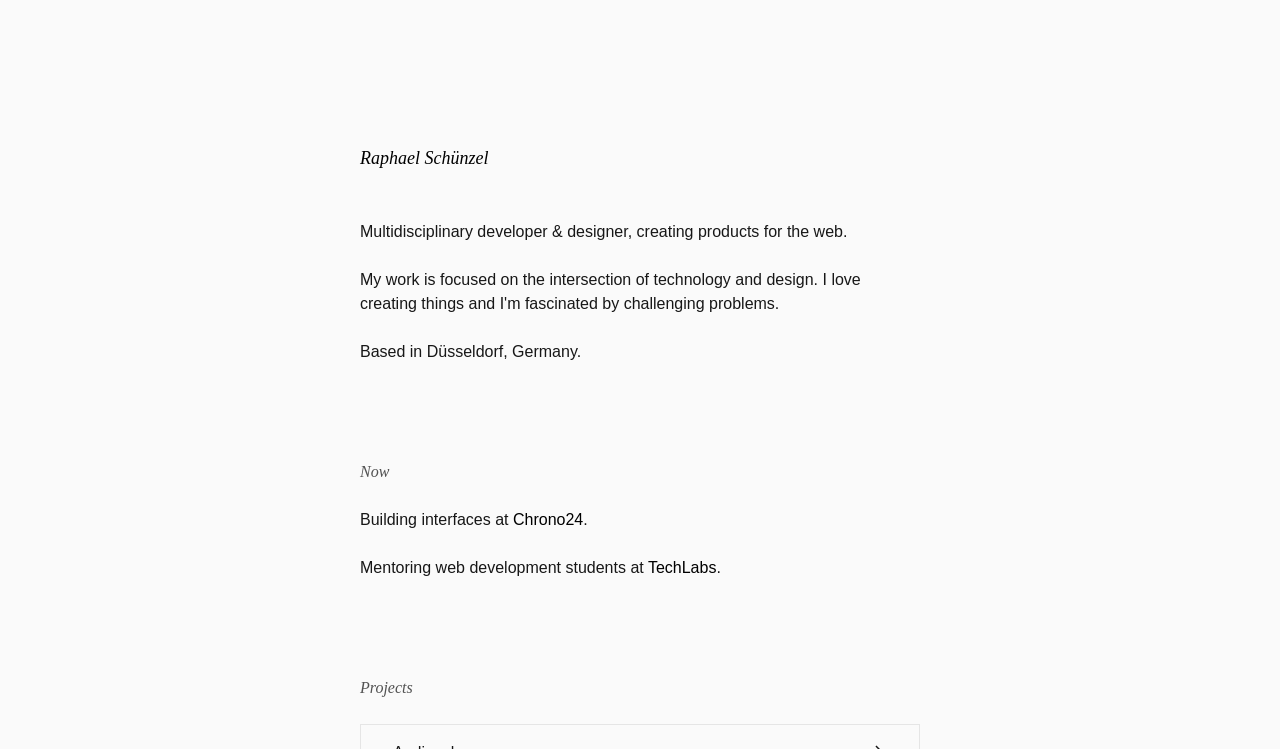Respond to the question below with a single word or phrase:
What is the person currently doing?

Building interfaces at Chrono24